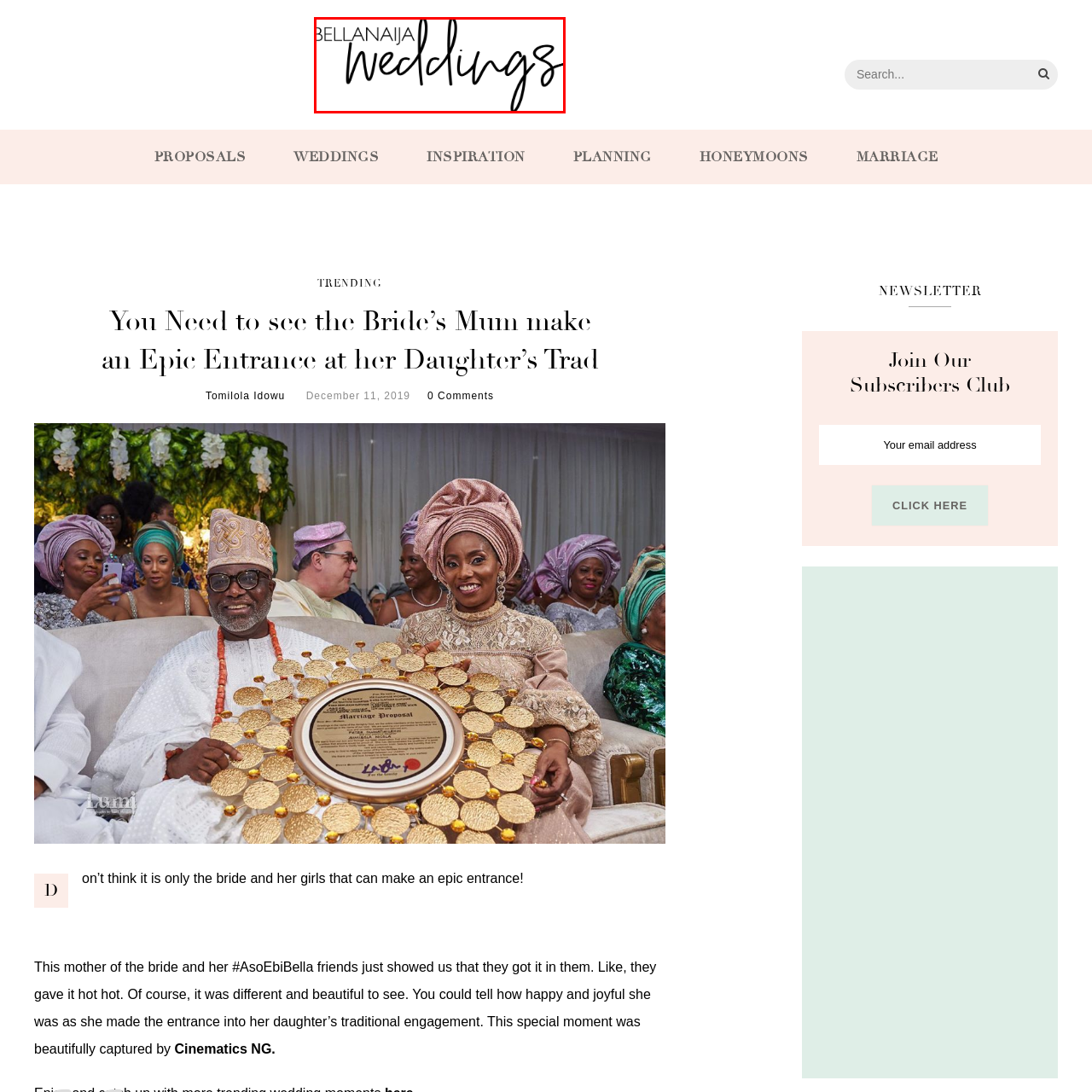Provide an in-depth caption for the picture enclosed by the red frame.

The image features the logo for "BellaNaija Weddings," elegantly showcasing the brand's name in a stylish font. The design combines simplicity and sophistication, representing a platform dedicated to celebrating love stories, wedding inspirations, and event planning for couples. This particular branding reflects the essence of BellaNaija Weddings as a premier source of wedding-related content and community engagement in the vibrant world of Nigerian weddings.